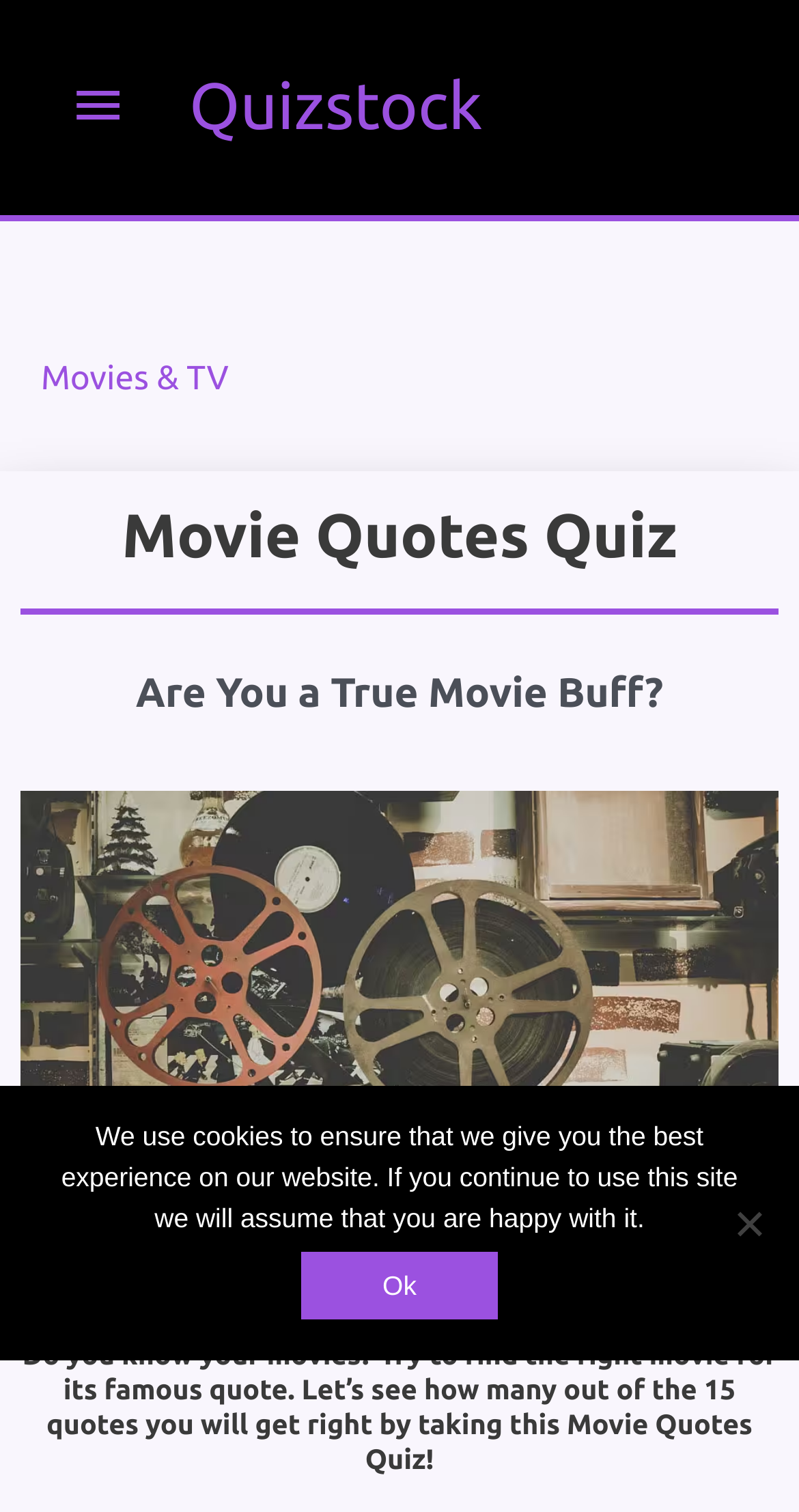Determine the bounding box of the UI component based on this description: "Ok". The bounding box coordinates should be four float values between 0 and 1, i.e., [left, top, right, bottom].

[0.376, 0.828, 0.624, 0.873]